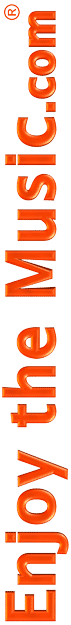Provide a brief response to the question below using one word or phrase:
What is the website likely dedicated to?

audiophile culture